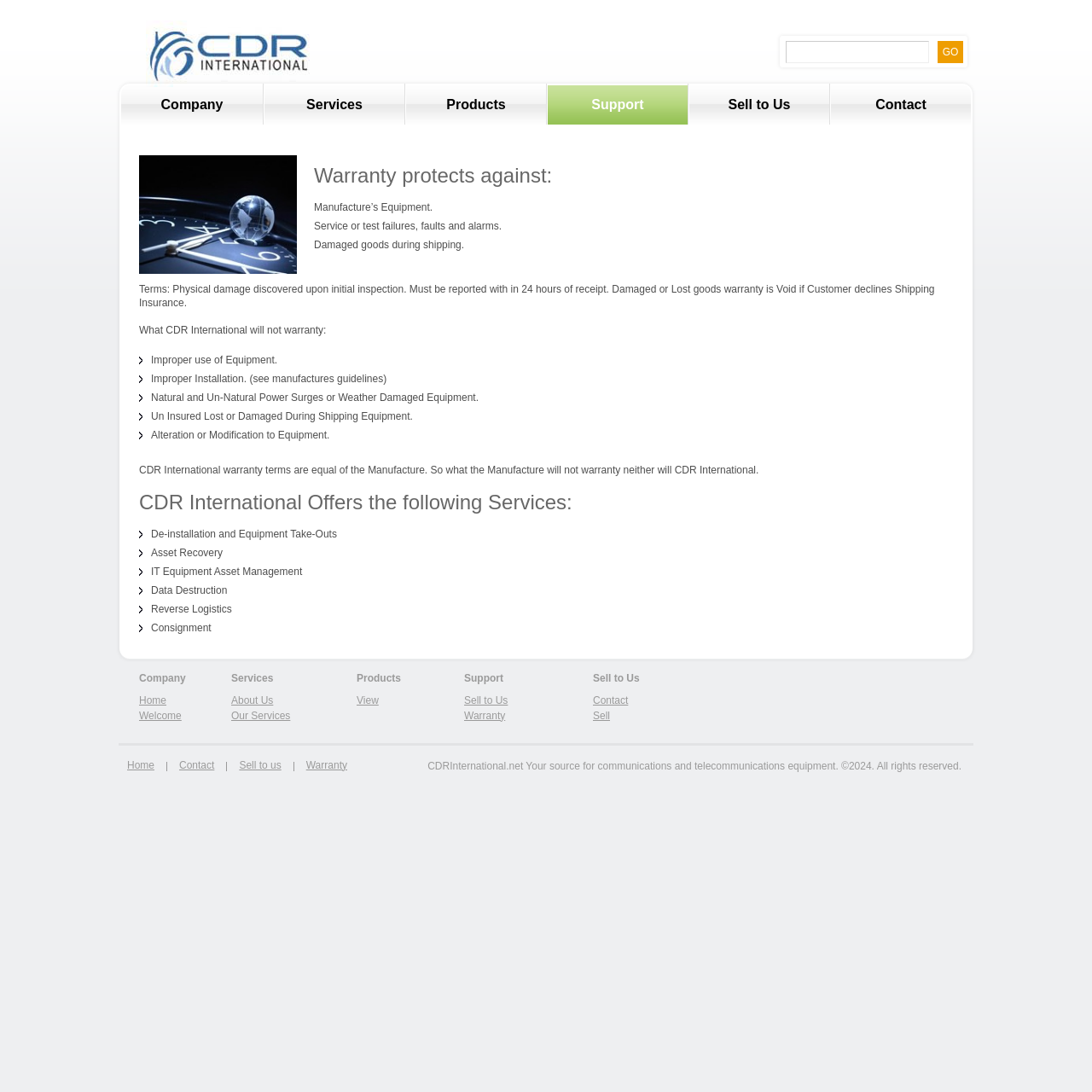Can you find the bounding box coordinates of the area I should click to execute the following instruction: "Click on the 'Warranty' link"?

[0.425, 0.65, 0.463, 0.661]